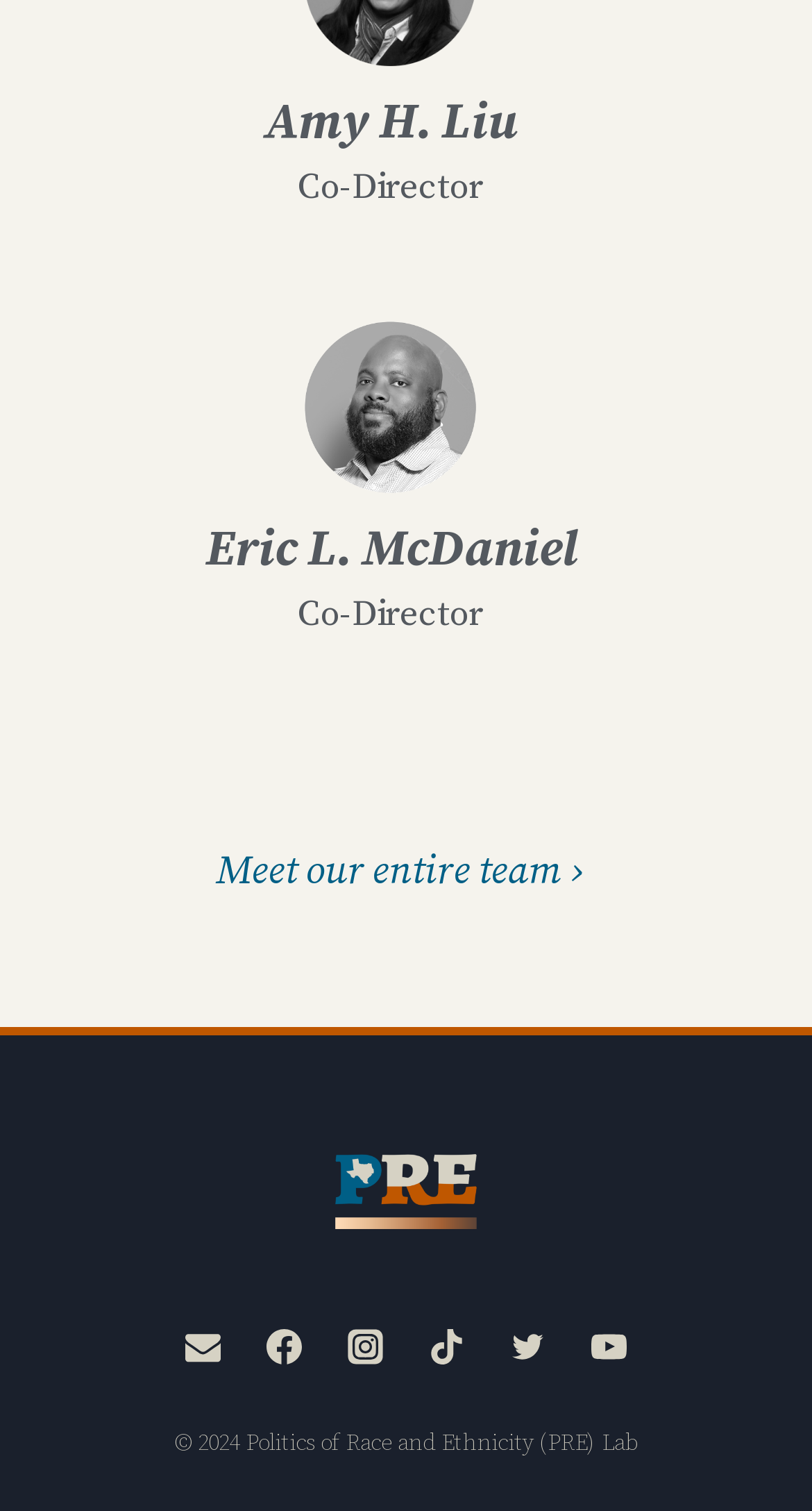What is the copyright year of the webpage?
Answer with a single word or short phrase according to what you see in the image.

2024